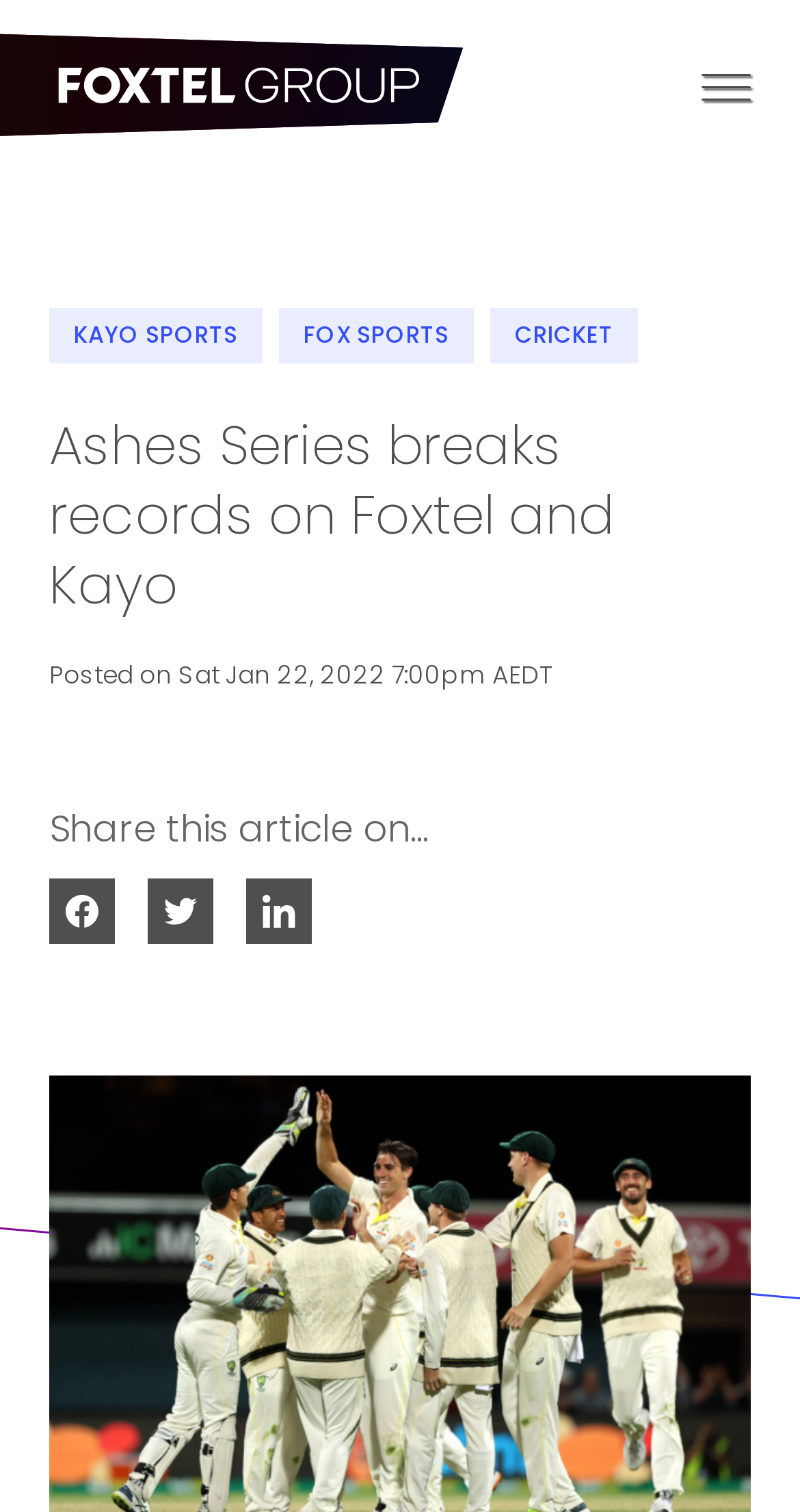Kindly determine the bounding box coordinates for the clickable area to achieve the given instruction: "Go to About page".

[0.062, 0.25, 0.208, 0.303]